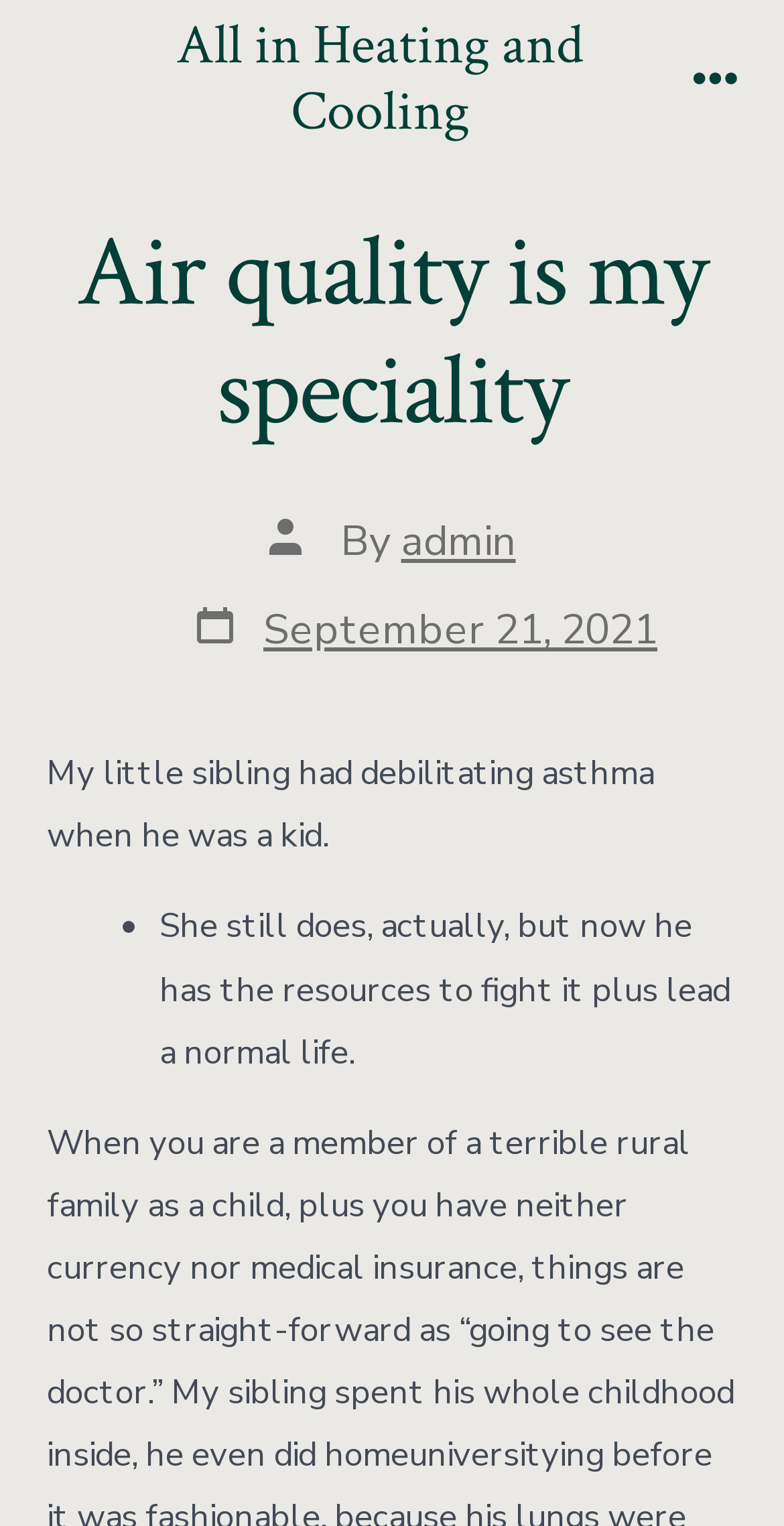What is the image above the 'Post author' text?
Please provide a single word or phrase as the answer based on the screenshot.

A profile picture